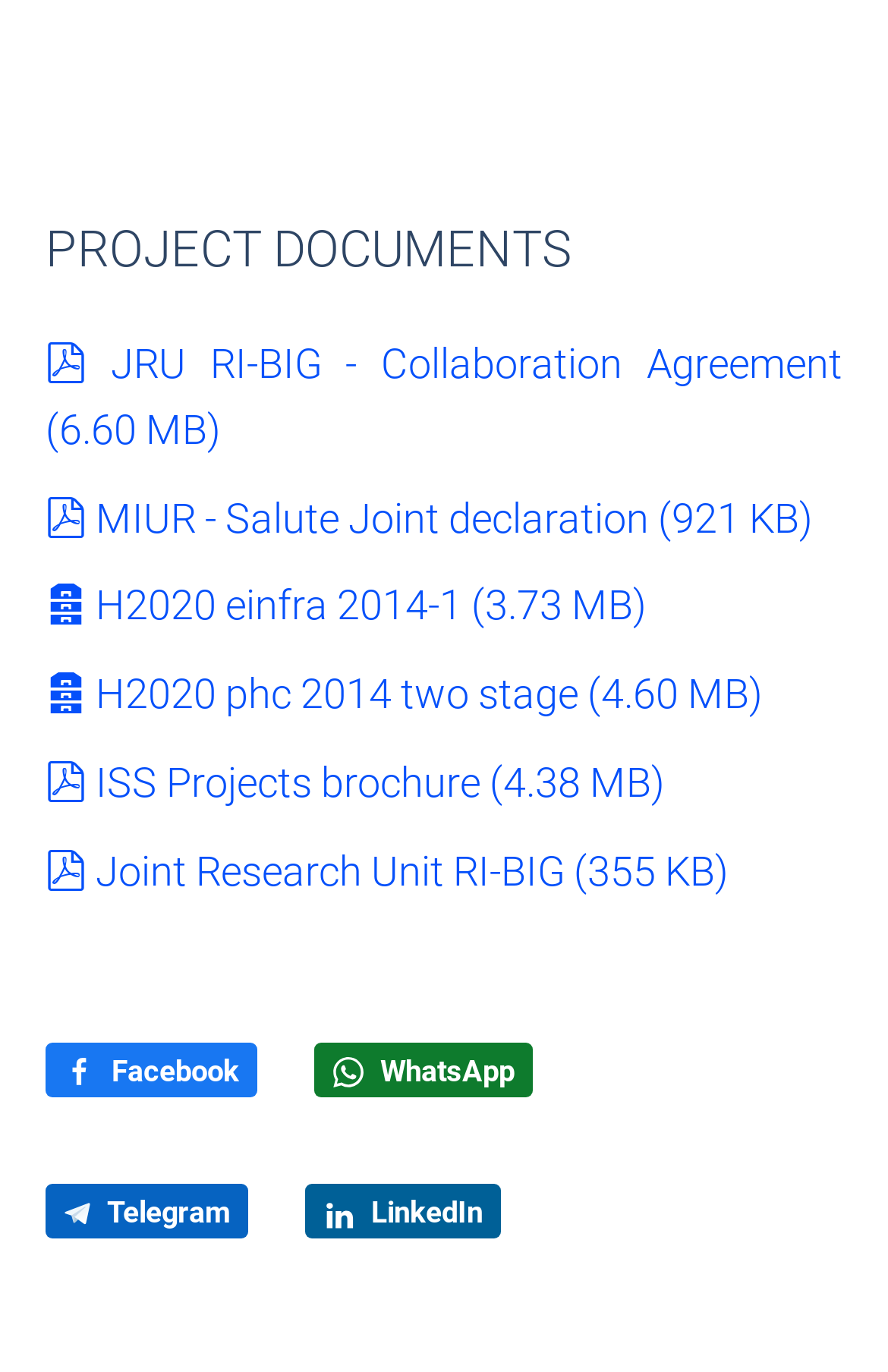Please identify the bounding box coordinates of where to click in order to follow the instruction: "Open MIUR - Salute Joint declaration".

[0.051, 0.359, 0.915, 0.394]